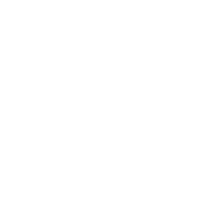What is Go Gears' commitment to?
Answer the question with as much detail as possible.

According to the caption, the design of the logo reflects the brand's commitment to affordability and customer satisfaction, indicating that these are core values of the company.